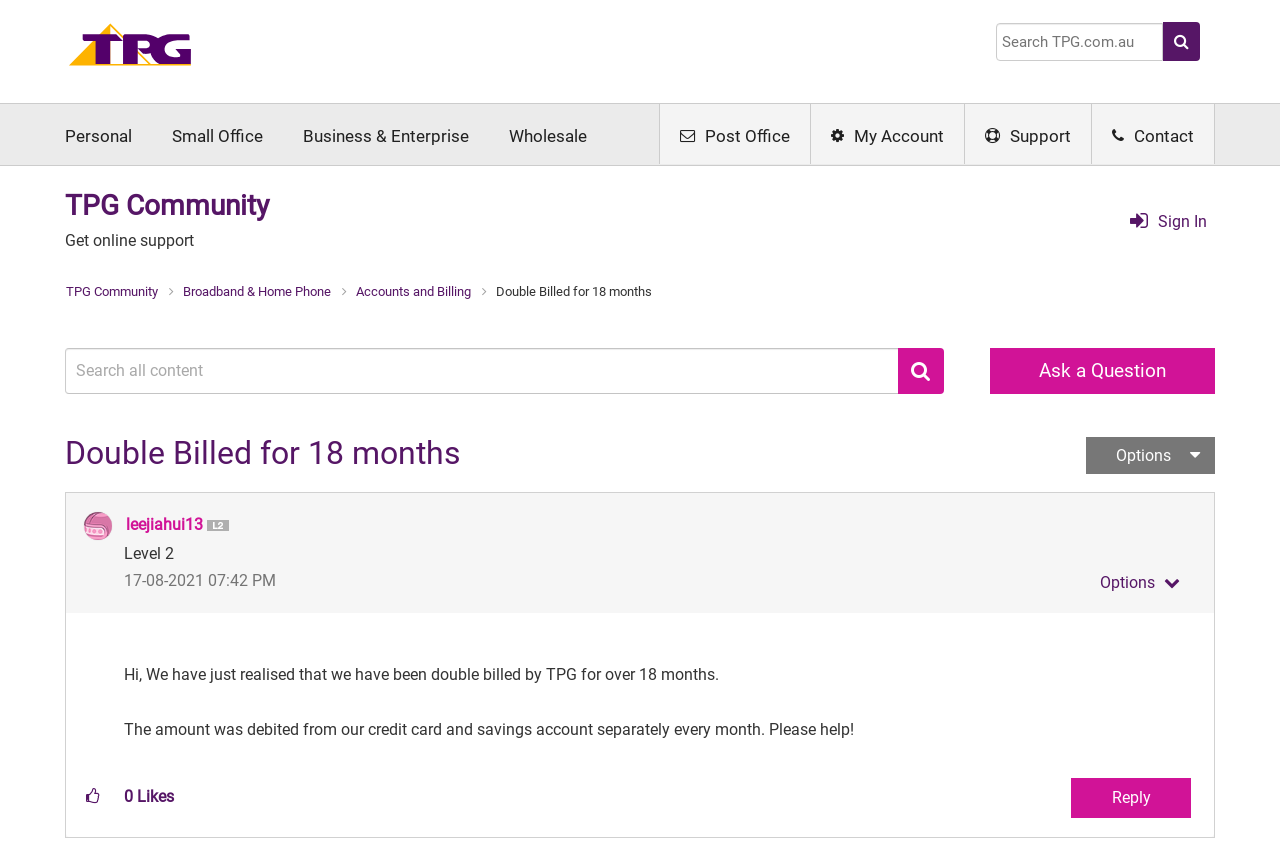Describe the entire webpage, focusing on both content and design.

This webpage appears to be a forum post on the TPG Community website. At the top, there is a navigation bar with links to "Home", "Personal", "Small Office", "Business & Enterprise", "Wholesale", "Post Office", "My Account", "Support", and "Contact". Below the navigation bar, there is a search box and a button with a magnifying glass icon.

The main content of the page is a forum post titled "Double Billed for 18 months" with a heading that matches the meta description. The post is written by a user named "leejiahui13" and has a profile picture and a level indicator (Level 2) next to their name. The post was made on August 17, 2021, at 7:42 PM.

The post itself is a short paragraph describing the issue of being double billed by TPG for over 18 months, with the amount debited from both credit card and savings account. Below the post, there is a button to show post options and a layout table with a "Likes" section that currently has 0 likes. There is also a button to give kudos to the post.

At the bottom of the page, there is a "Reply" link, allowing users to respond to the post.